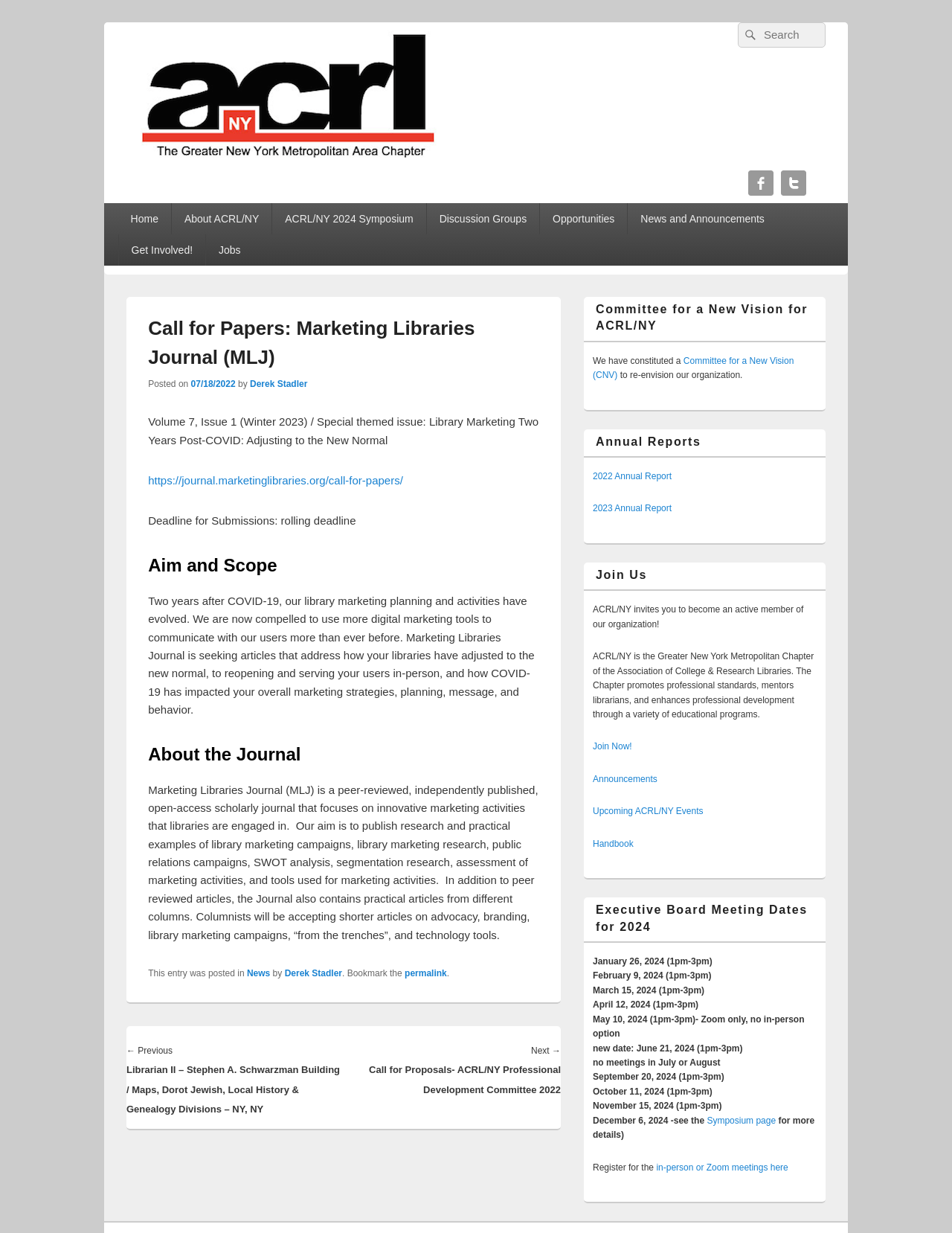How can one join ACRL/NY?
Provide a comprehensive and detailed answer to the question.

The instructions on how to join ACRL/NY can be found in the sidebar area of the webpage, specifically in the paragraph 'ACRL/NY invites you to become an active member of our organization!' followed by a 'Join Now!' link.